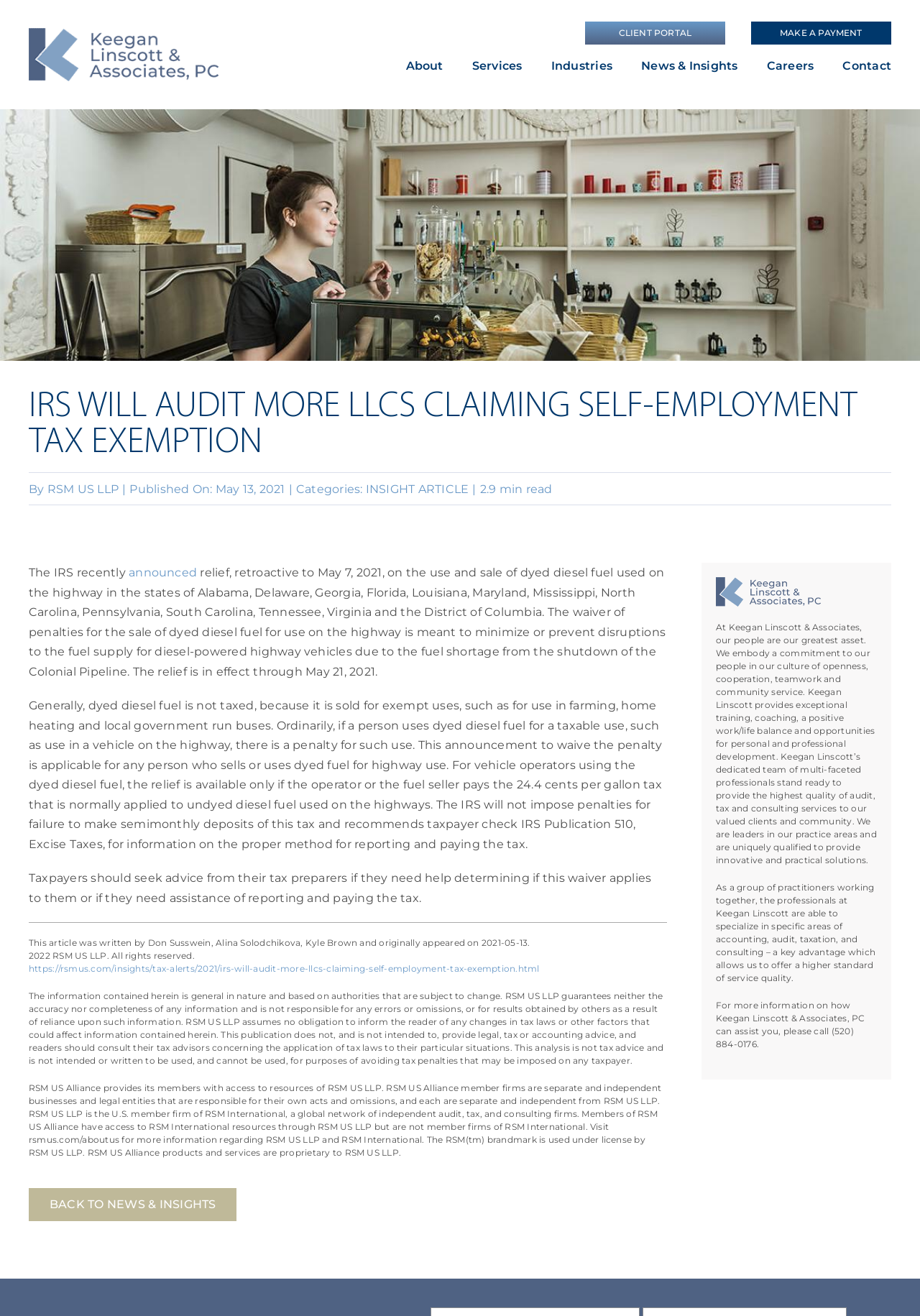Identify the bounding box coordinates of the section that should be clicked to achieve the task described: "Read the news article".

[0.031, 0.43, 0.724, 0.515]